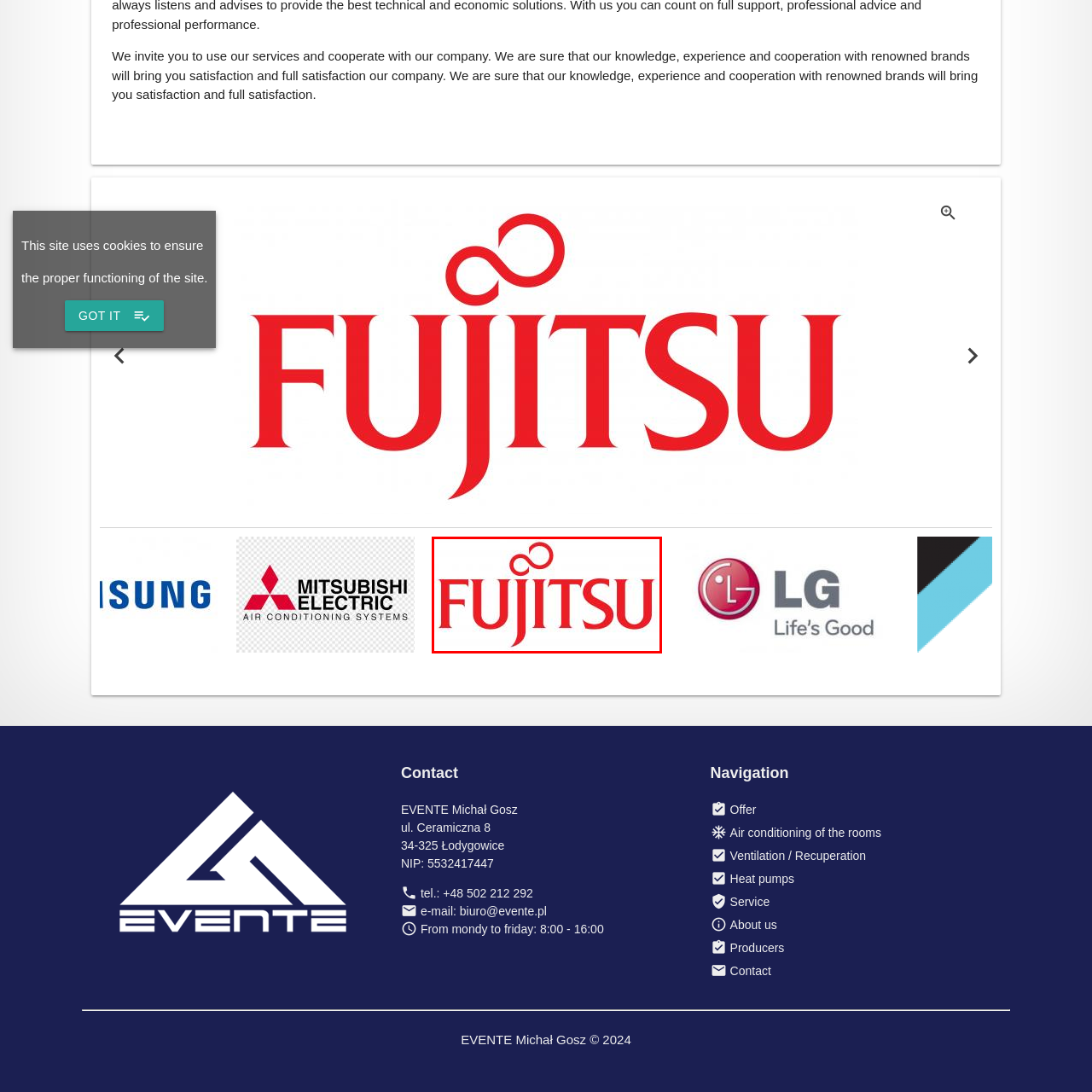Provide a detailed narrative of the image inside the red-bordered section.

The image features the logo of Fujitsu, a global technology company renowned for its commitment to innovation and excellence in IT services. The logo is crafted in a bold red hue, conveying energy and dynamism, while the stylized typography emphasizes clarity and modernity. Fujitsu is known for its collaboration with various renowned brands, reflecting its dedication to delivering high-quality solutions that enhance customer satisfaction. This visual representation is an integral part of Fujitsu's branding, signaling its role as a trusted partner in the technology sector.